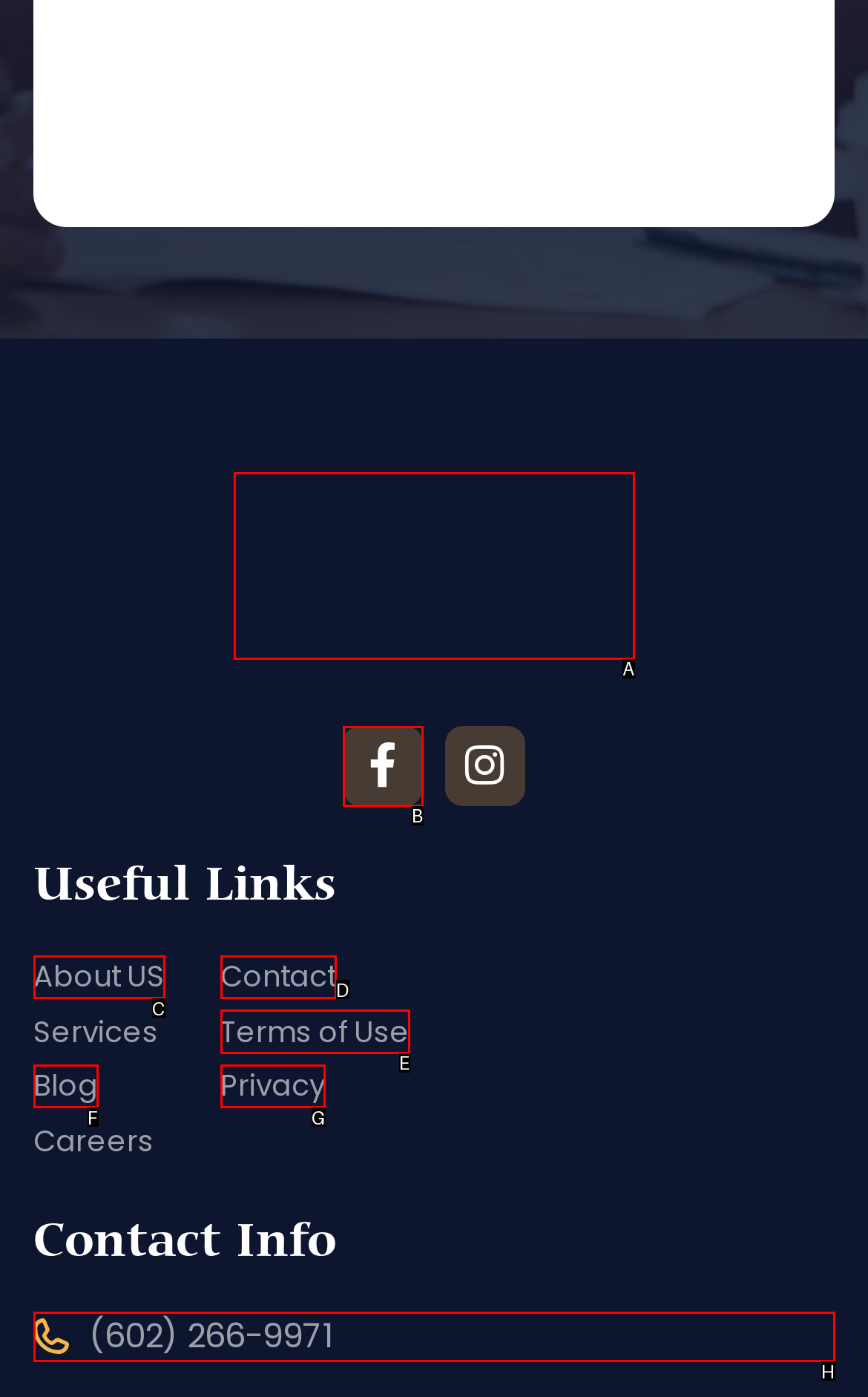Based on the description Terms of Use, identify the most suitable HTML element from the options. Provide your answer as the corresponding letter.

E